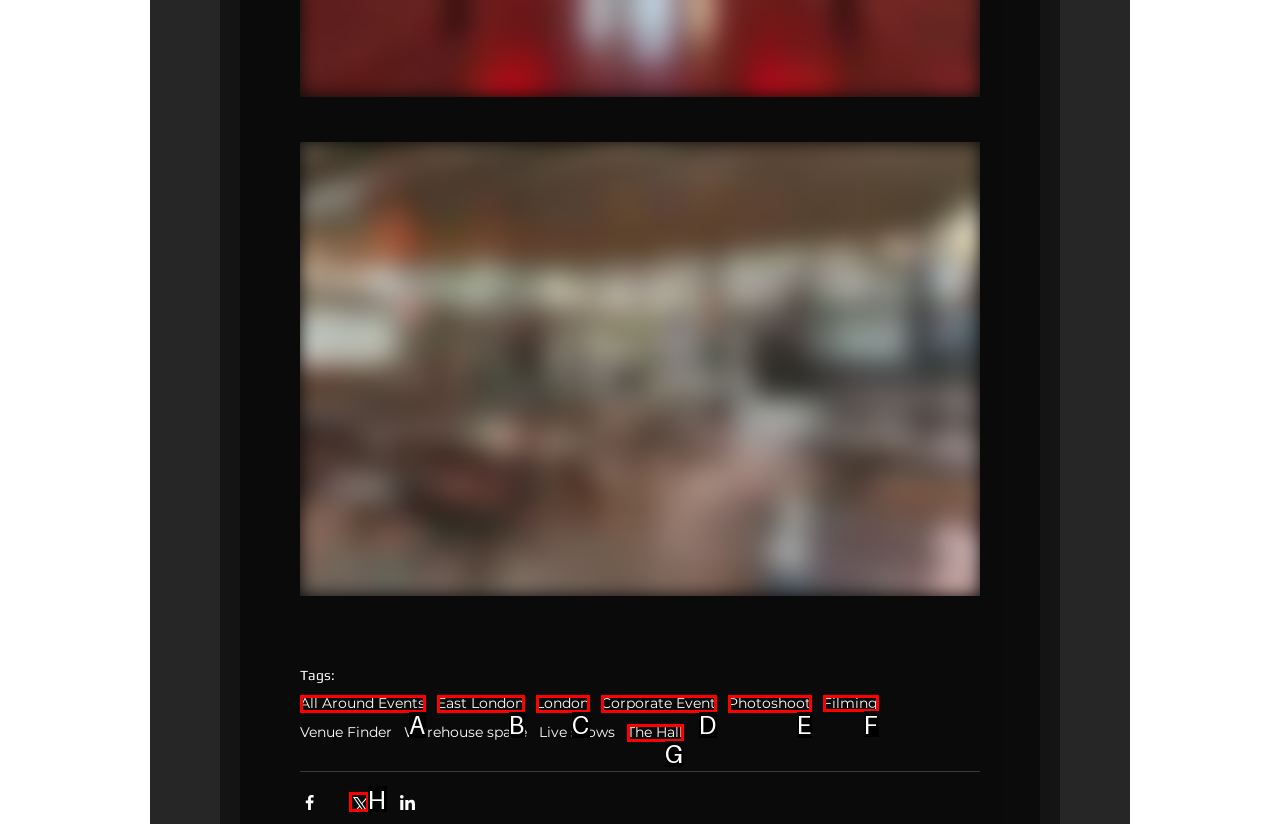Determine which option you need to click to execute the following task: Click on the 'Filming' link. Provide your answer as a single letter.

F